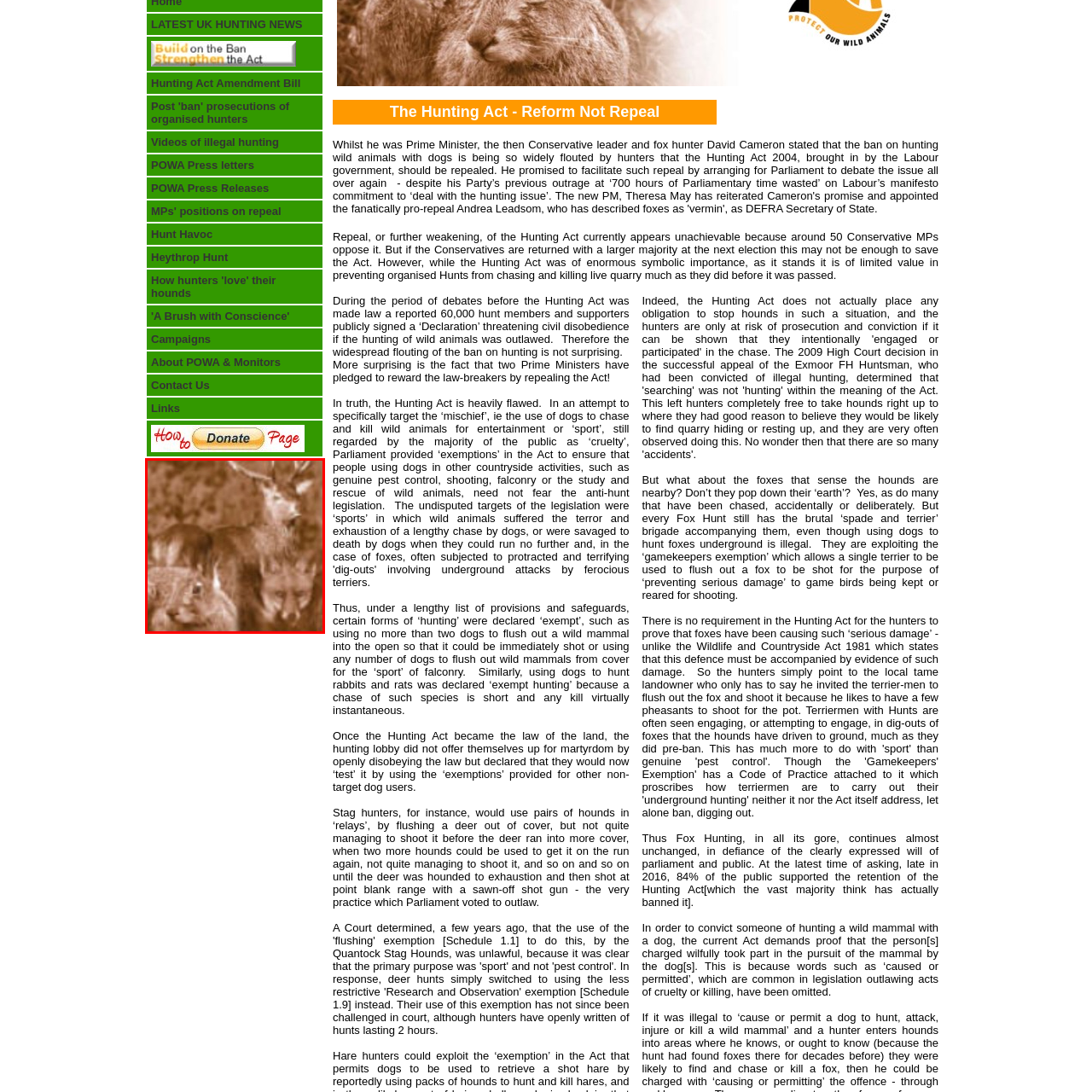What is the context of the debate surrounding the Hunting Act?
Look at the image surrounded by the red border and respond with a one-word or short-phrase answer based on your observation.

UK